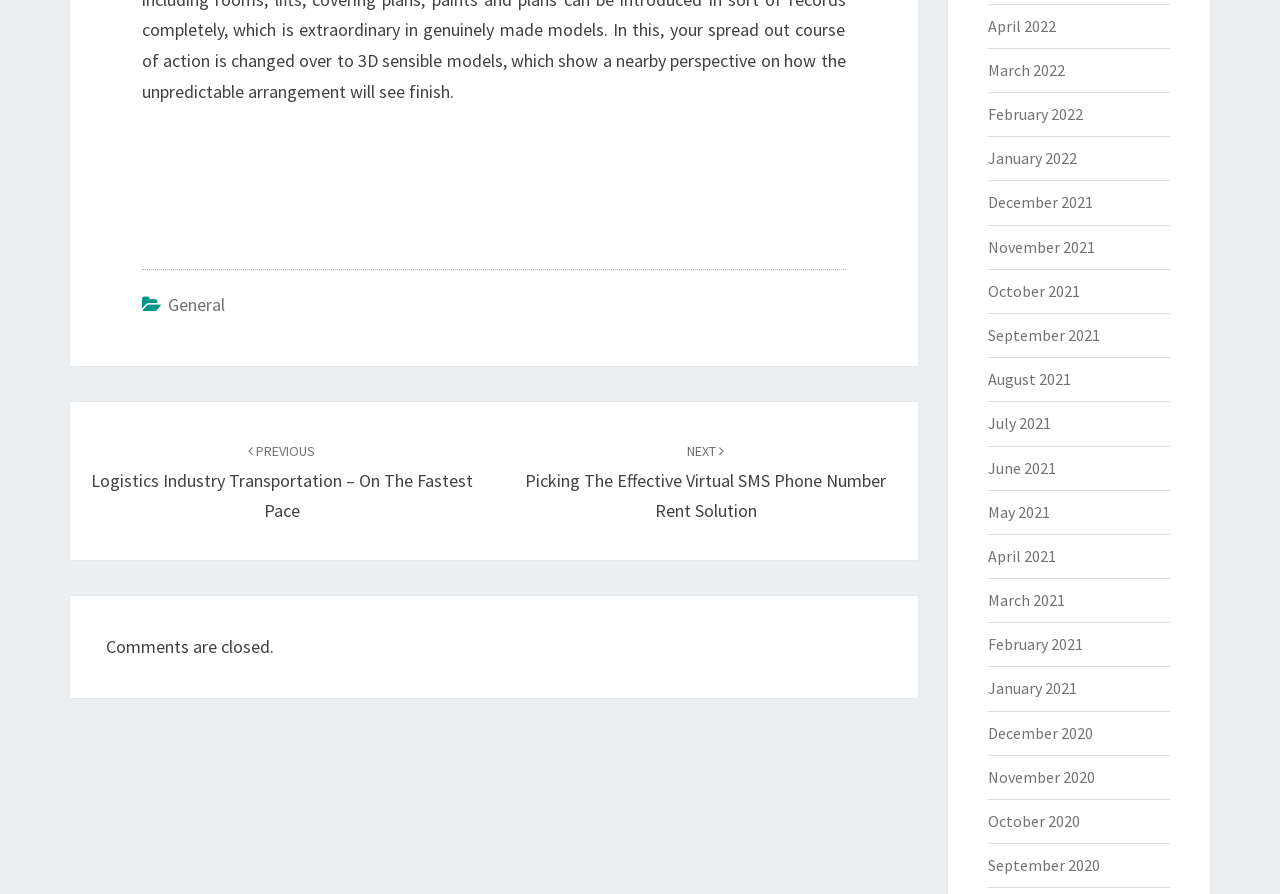Determine the bounding box coordinates of the clickable element to achieve the following action: 'Go to the previous post'. Provide the coordinates as four float values between 0 and 1, formatted as [left, top, right, bottom].

[0.071, 0.49, 0.369, 0.584]